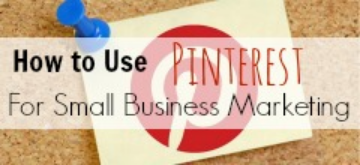Using a single word or phrase, answer the following question: 
What color is the Pinterest logo?

red